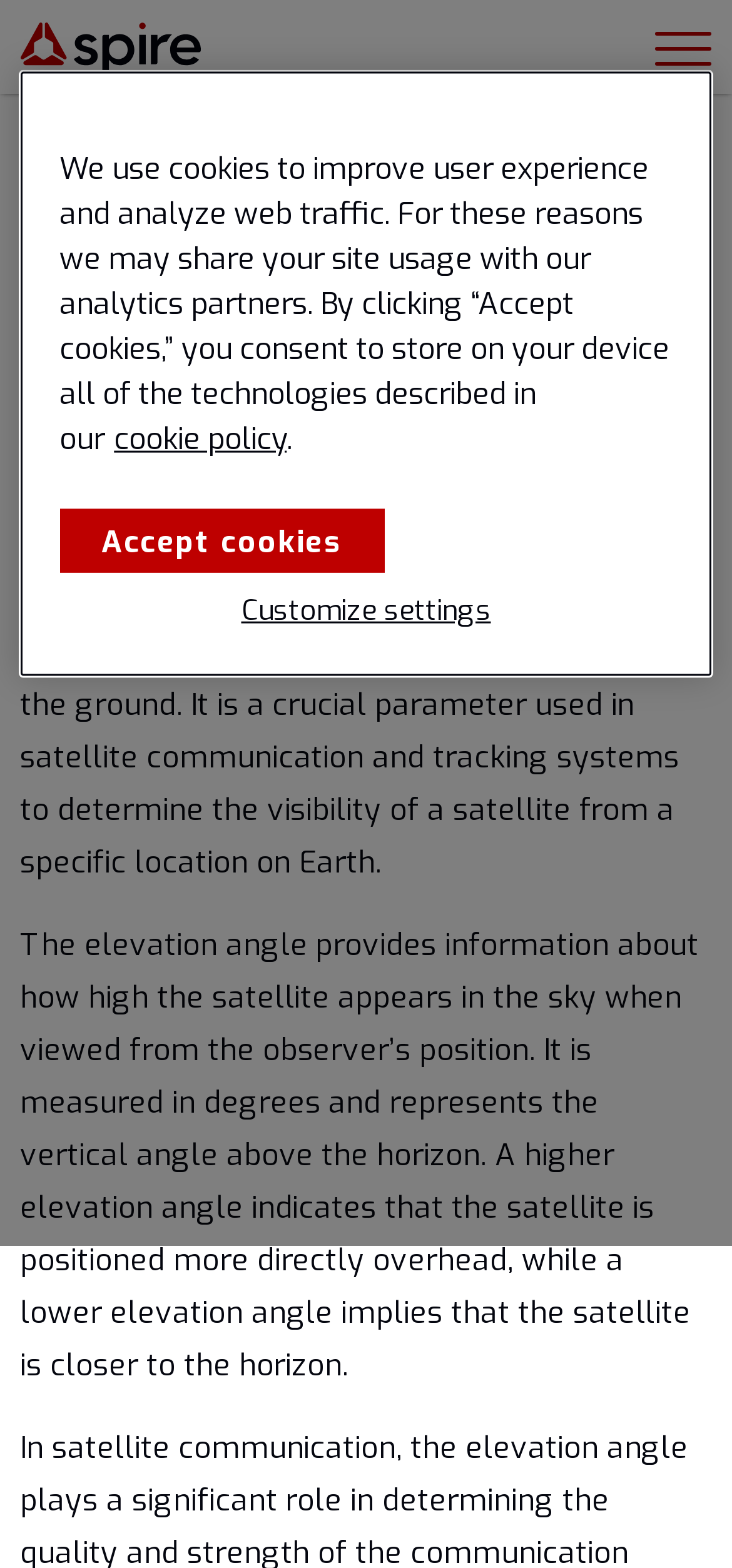What is the purpose of the elevation angle?
Answer the question in a detailed and comprehensive manner.

The purpose of the elevation angle is to determine the visibility of a satellite from a specific location on Earth, which is crucial in satellite communication and tracking systems.